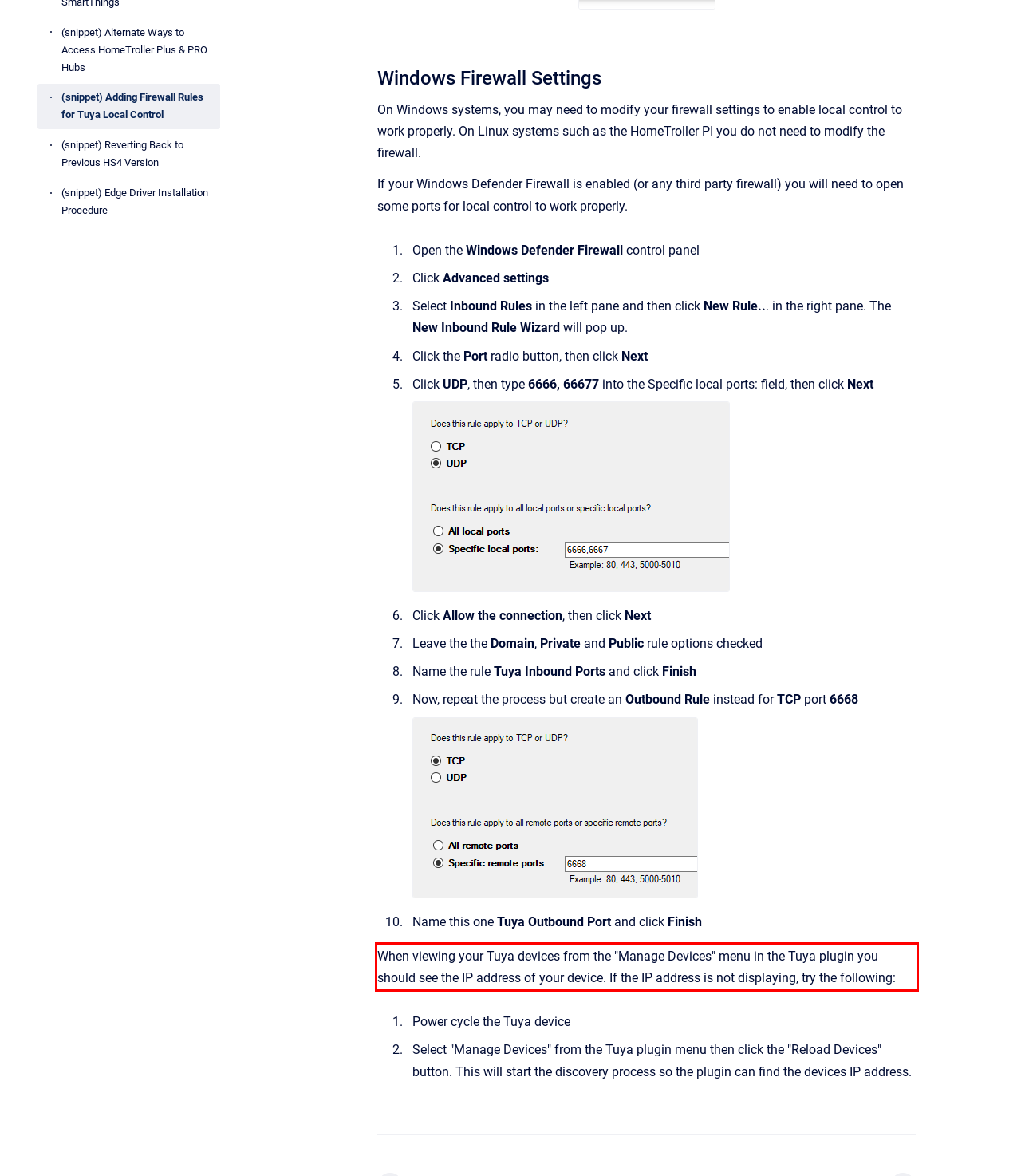You are provided with a screenshot of a webpage that includes a UI element enclosed in a red rectangle. Extract the text content inside this red rectangle.

When viewing your Tuya devices from the "Manage Devices" menu in the Tuya plugin you should see the IP address of your device. If the IP address is not displaying, try the following: